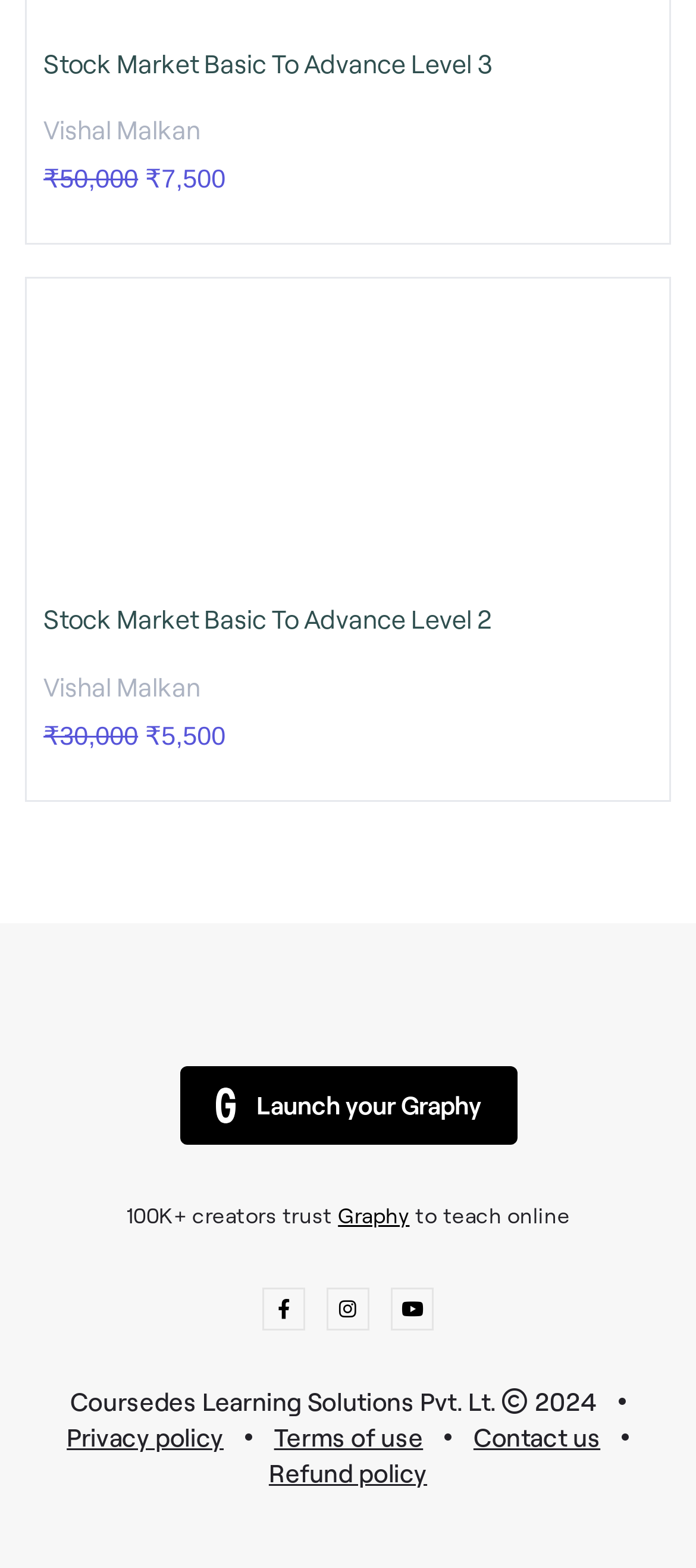Using a single word or phrase, answer the following question: 
What is the company name of the website owner?

Coursedes Learning Solutions Pvt. Lt.